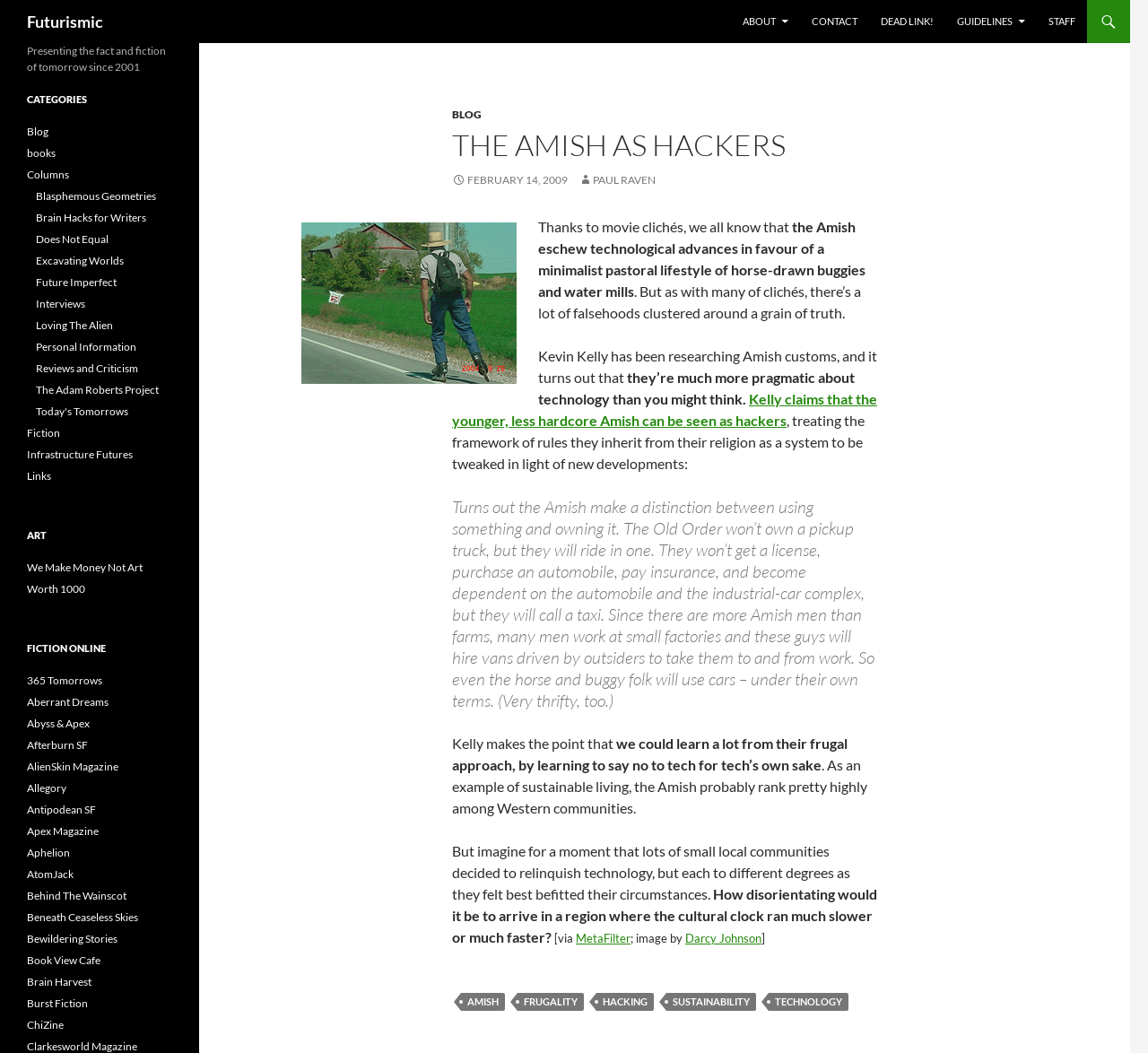Identify the bounding box coordinates for the region to click in order to carry out this instruction: "Click on the ABOUT link". Provide the coordinates using four float numbers between 0 and 1, formatted as [left, top, right, bottom].

[0.638, 0.0, 0.696, 0.041]